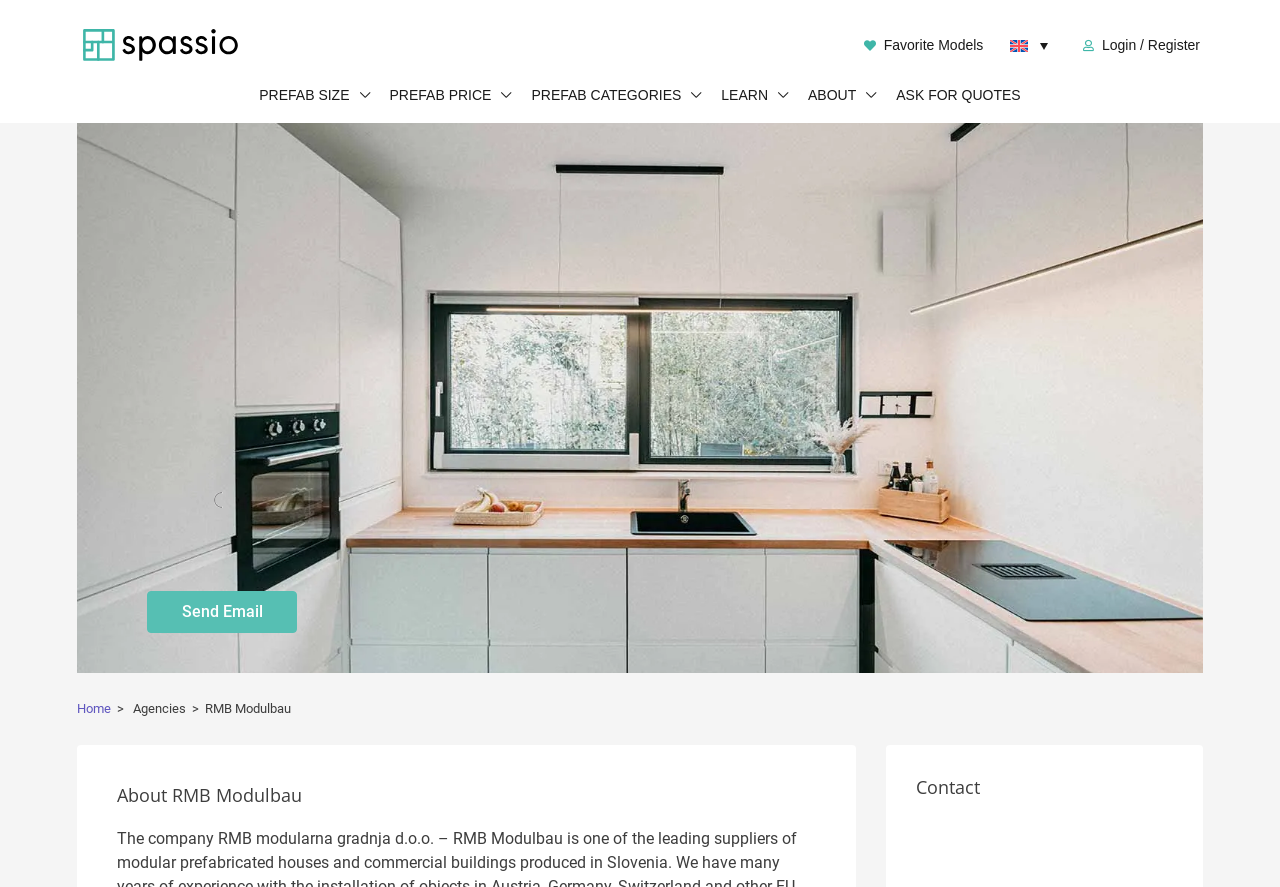How many links are there in the header section?
Please provide a single word or phrase as the answer based on the screenshot.

7